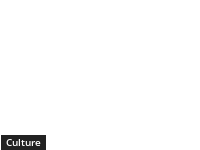What is the target audience of the LAUNCH program?
Please provide a single word or phrase based on the screenshot.

Young women